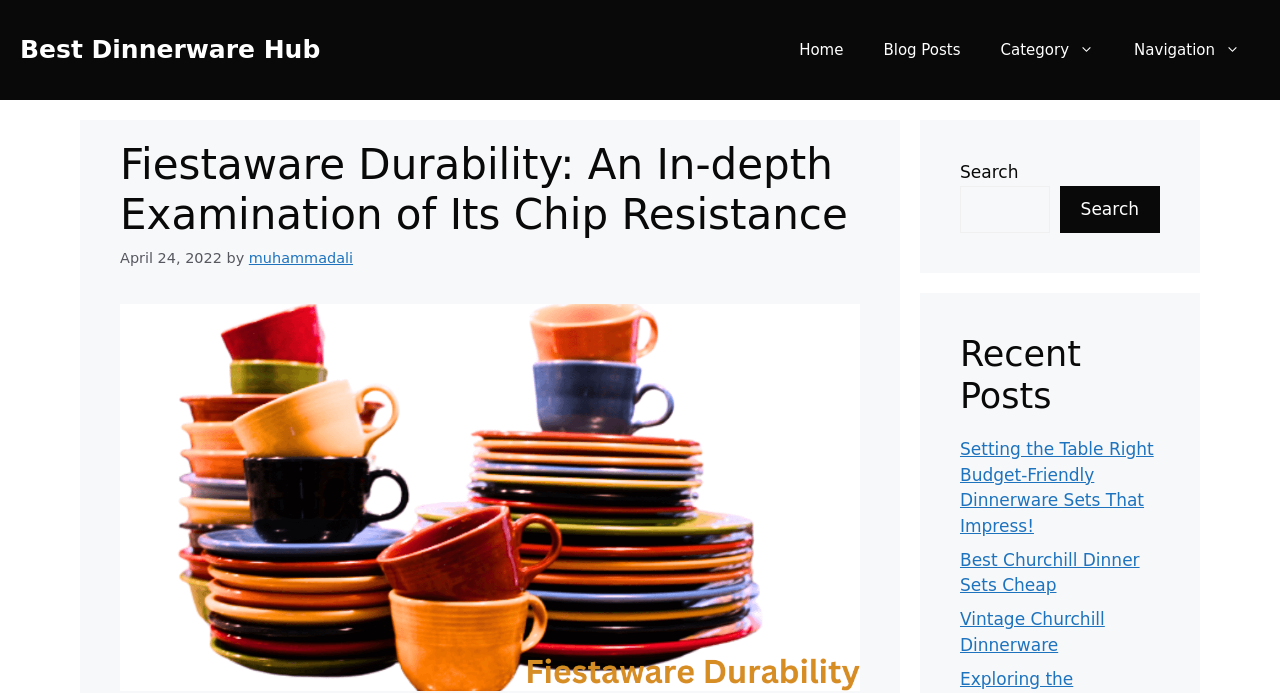Locate the bounding box coordinates for the element described below: "Vintage Churchill Dinnerware". The coordinates must be four float values between 0 and 1, formatted as [left, top, right, bottom].

[0.75, 0.879, 0.863, 0.944]